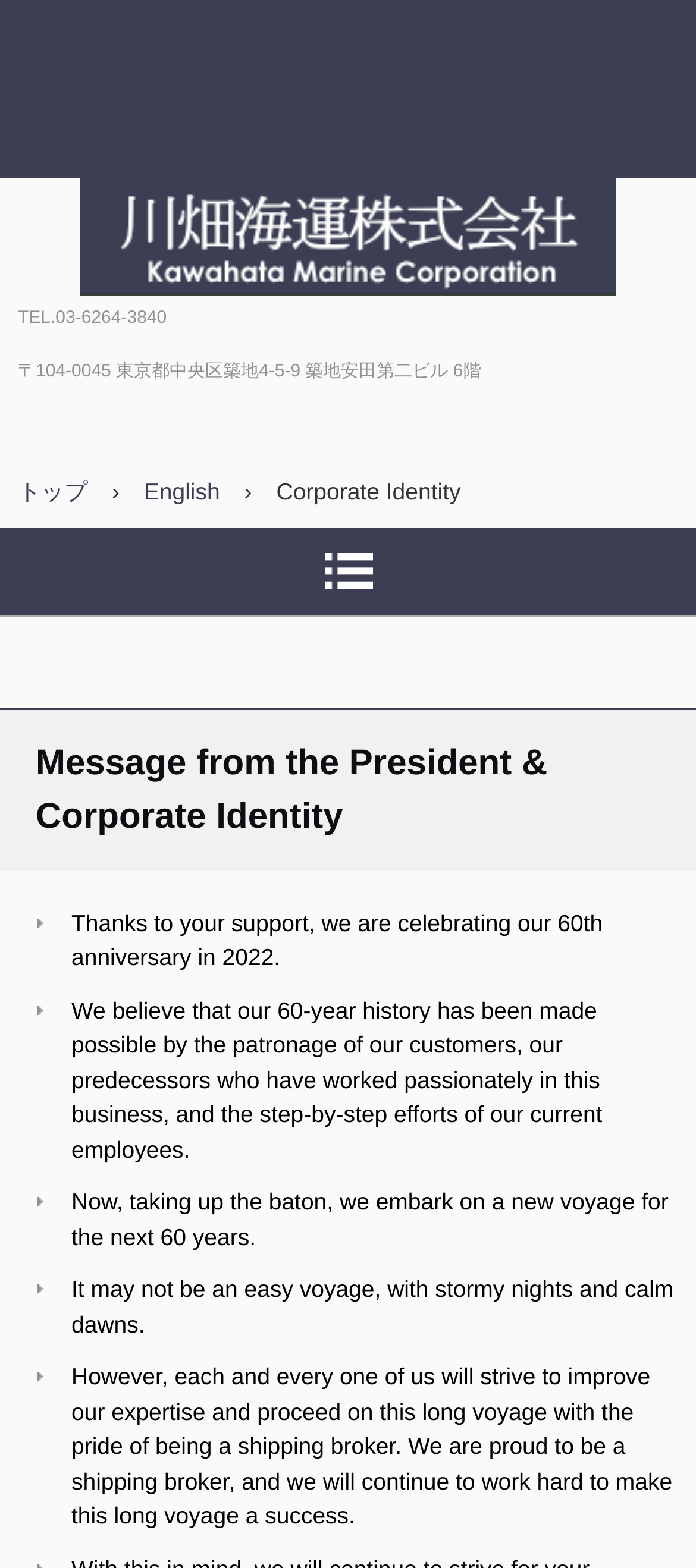Please provide the bounding box coordinate of the region that matches the element description: トップ. Coordinates should be in the format (top-left x, top-left y, bottom-right x, bottom-right y) and all values should be between 0 and 1.

[0.026, 0.305, 0.126, 0.322]